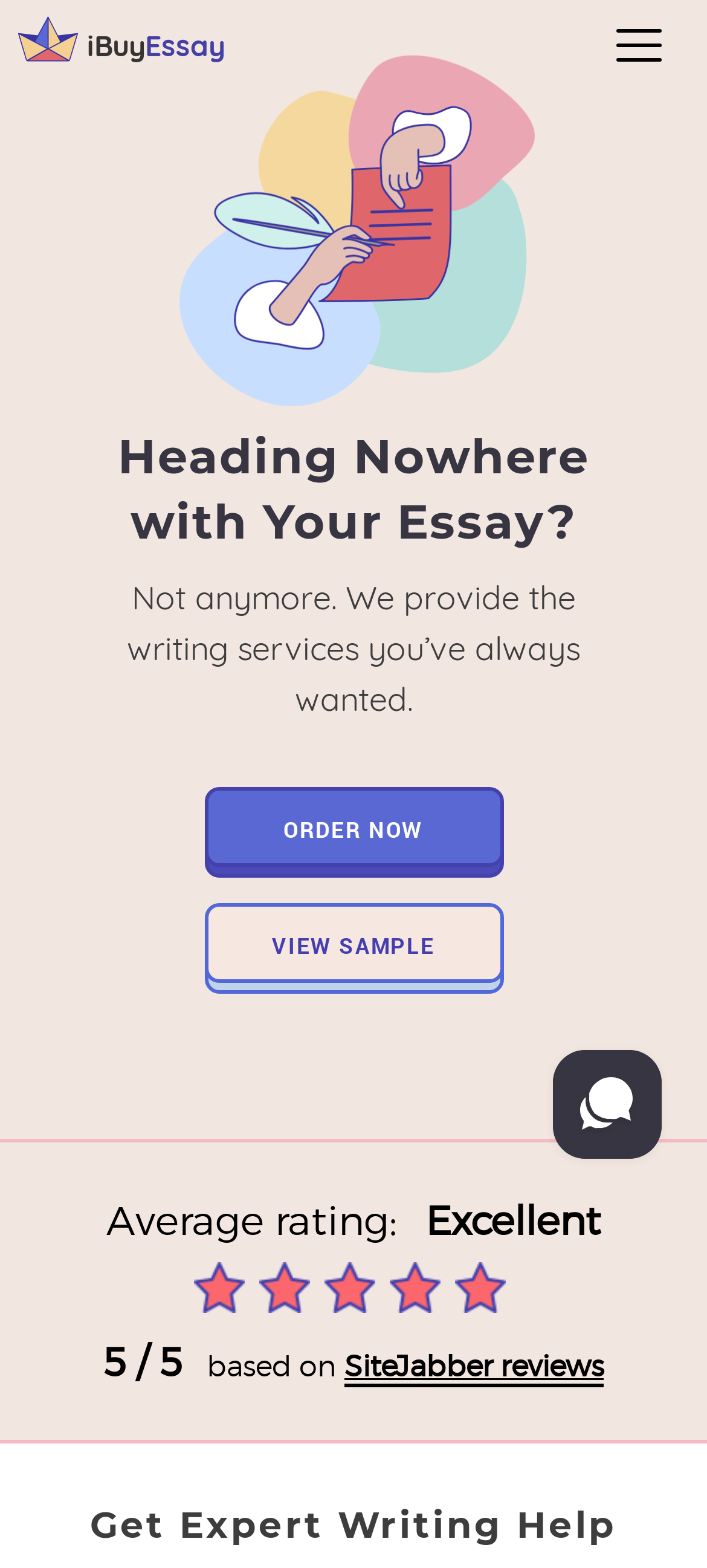Identify the bounding box coordinates for the UI element that matches this description: "iBuyEssay".

[0.026, 0.01, 0.872, 0.039]